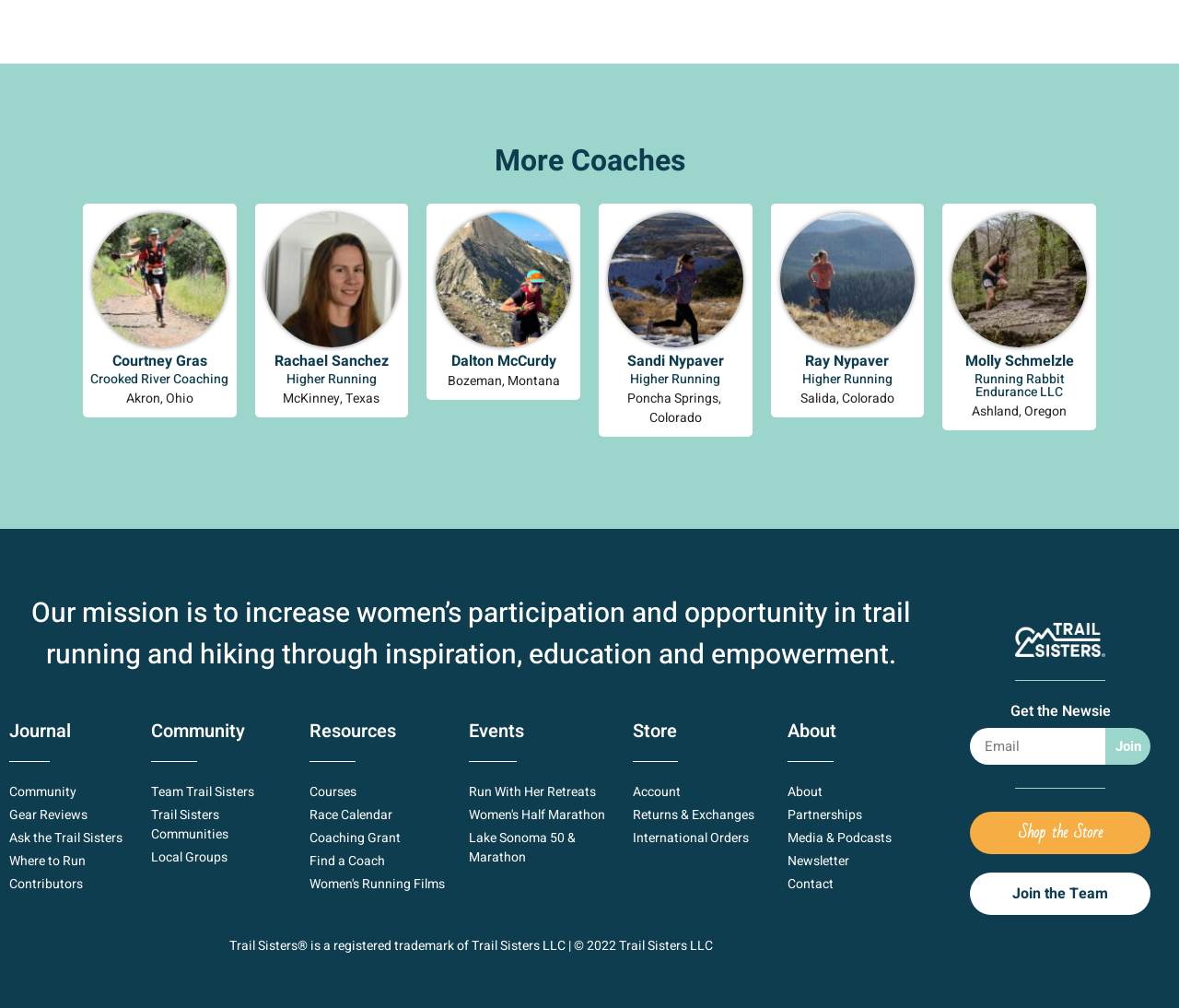Determine the bounding box coordinates of the clickable element to complete this instruction: "Click on the 'Courtney Gras' link". Provide the coordinates in the format of four float numbers between 0 and 1, [left, top, right, bottom].

[0.095, 0.348, 0.176, 0.37]